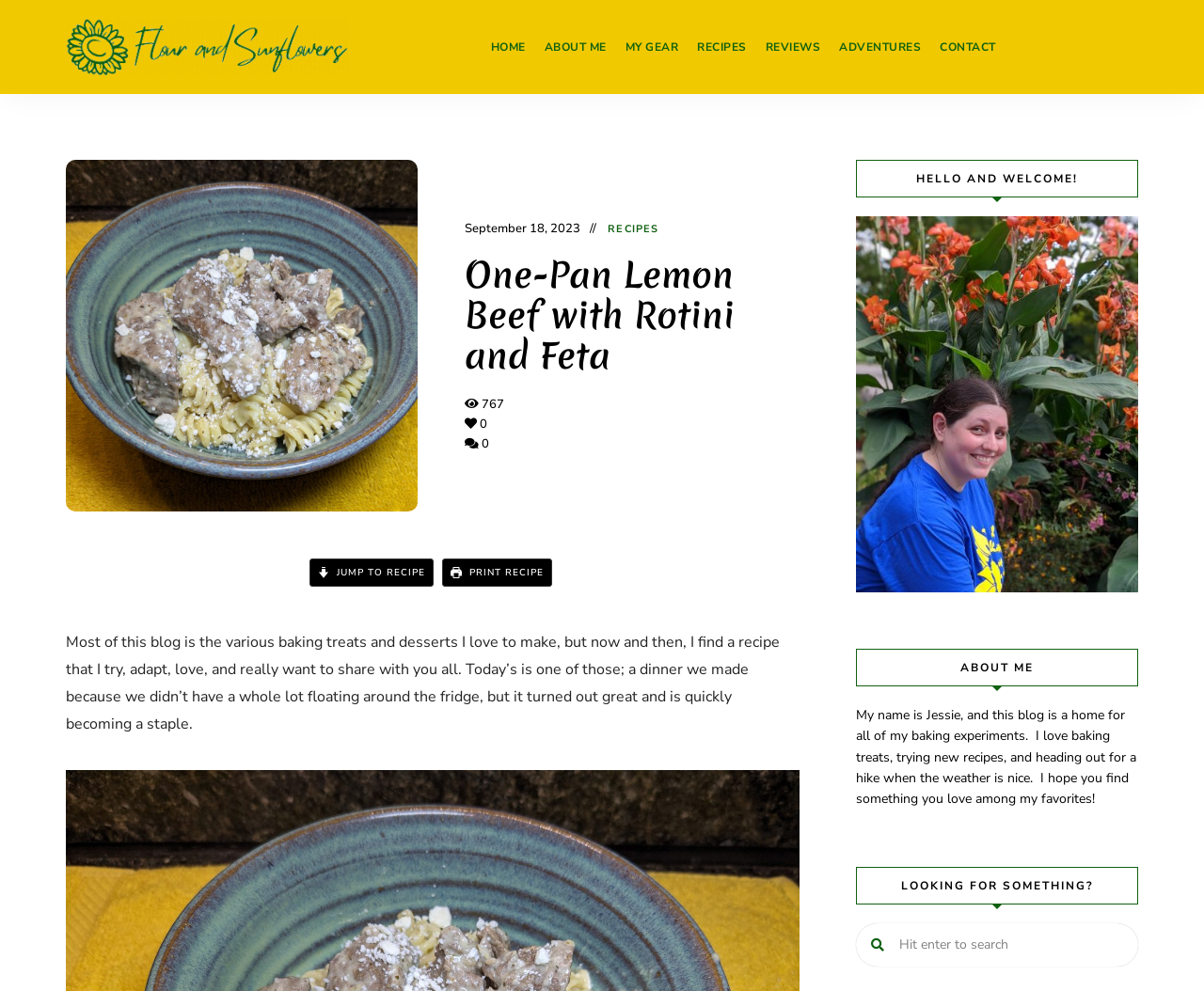Point out the bounding box coordinates of the section to click in order to follow this instruction: "jump to recipe".

[0.257, 0.564, 0.36, 0.592]